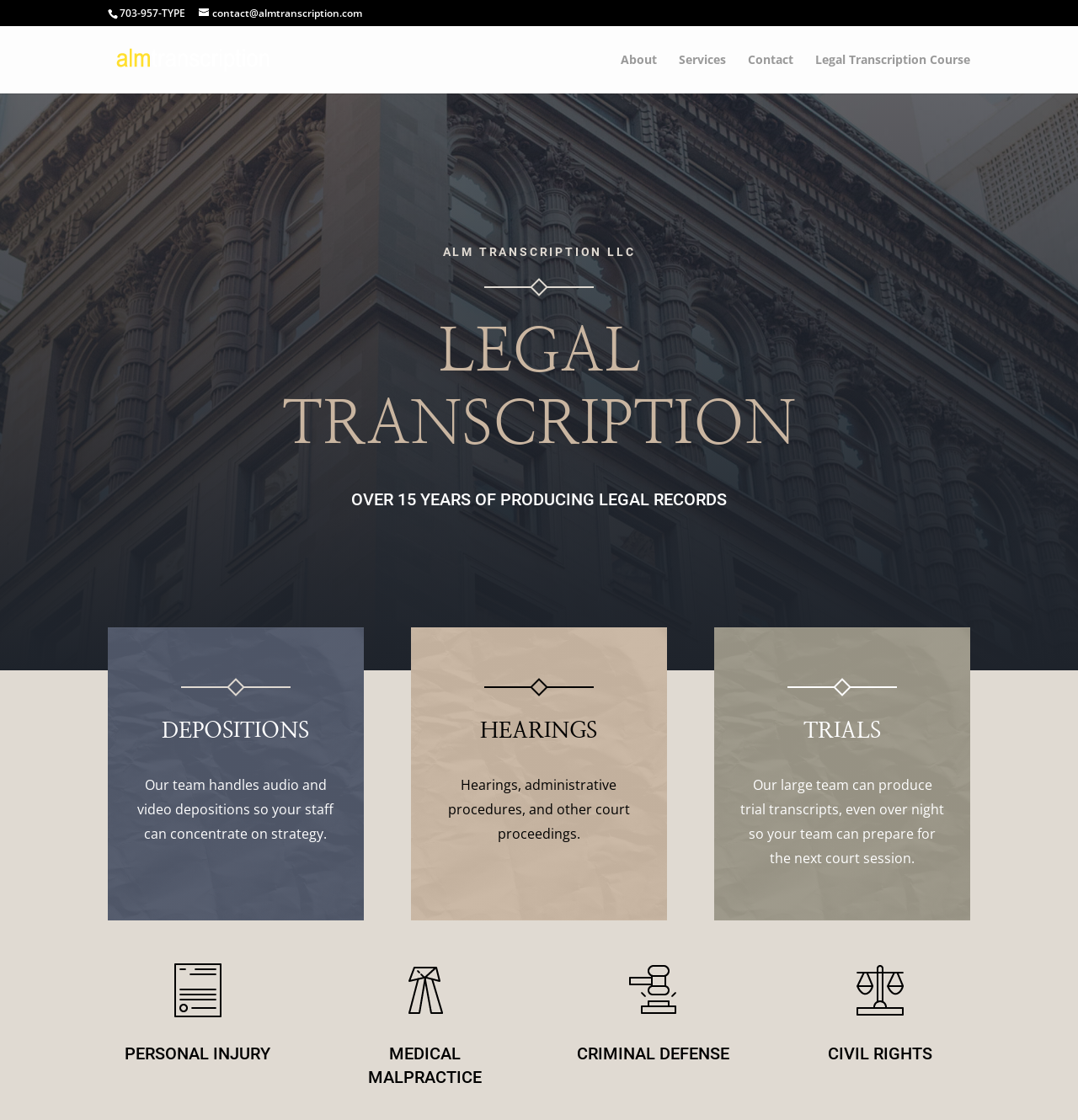Create an elaborate caption that covers all aspects of the webpage.

The webpage is about ALM Transcription, a company providing legal transcription services. At the top, there is a phone number "703-957-TYPE" and an email address "contact@almtranscription.com" displayed prominently. Next to the email address is a link to the company's homepage, accompanied by the company's logo.

Below the top section, there is a navigation menu with links to "About", "Services", "Contact", and "Legal Transcription Course". 

The main content of the webpage is divided into sections, each with a heading and a brief description. The first section is about the company, ALM TRANSCRIPTION LLC, with a subtitle "LEGAL TRANSCRIPTION" and a tagline "OVER 15 YEARS OF PRODUCING LEGAL RECORDS". 

The subsequent sections describe the company's services, including depositions, hearings, trials, personal injury, medical malpractice, criminal defense, and civil rights. Each section has a heading and a brief description, accompanied by an image. The images are scattered throughout the webpage, with some placed above or below the corresponding text.

The layout of the webpage is organized, with clear headings and concise text, making it easy to navigate and understand the company's services.